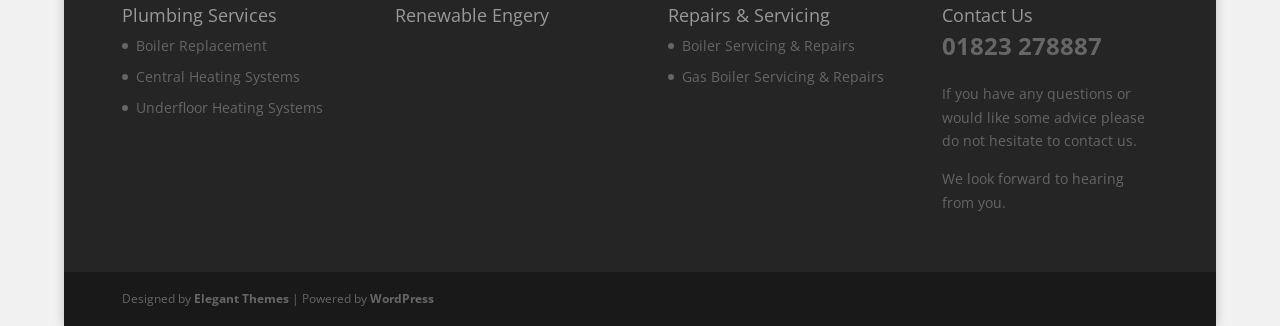How can I contact the company?
Using the information presented in the image, please offer a detailed response to the question.

On the webpage, I found a 'Contact Us' section, which includes a phone number '01823 278887'. This suggests that I can contact the company by calling this number.